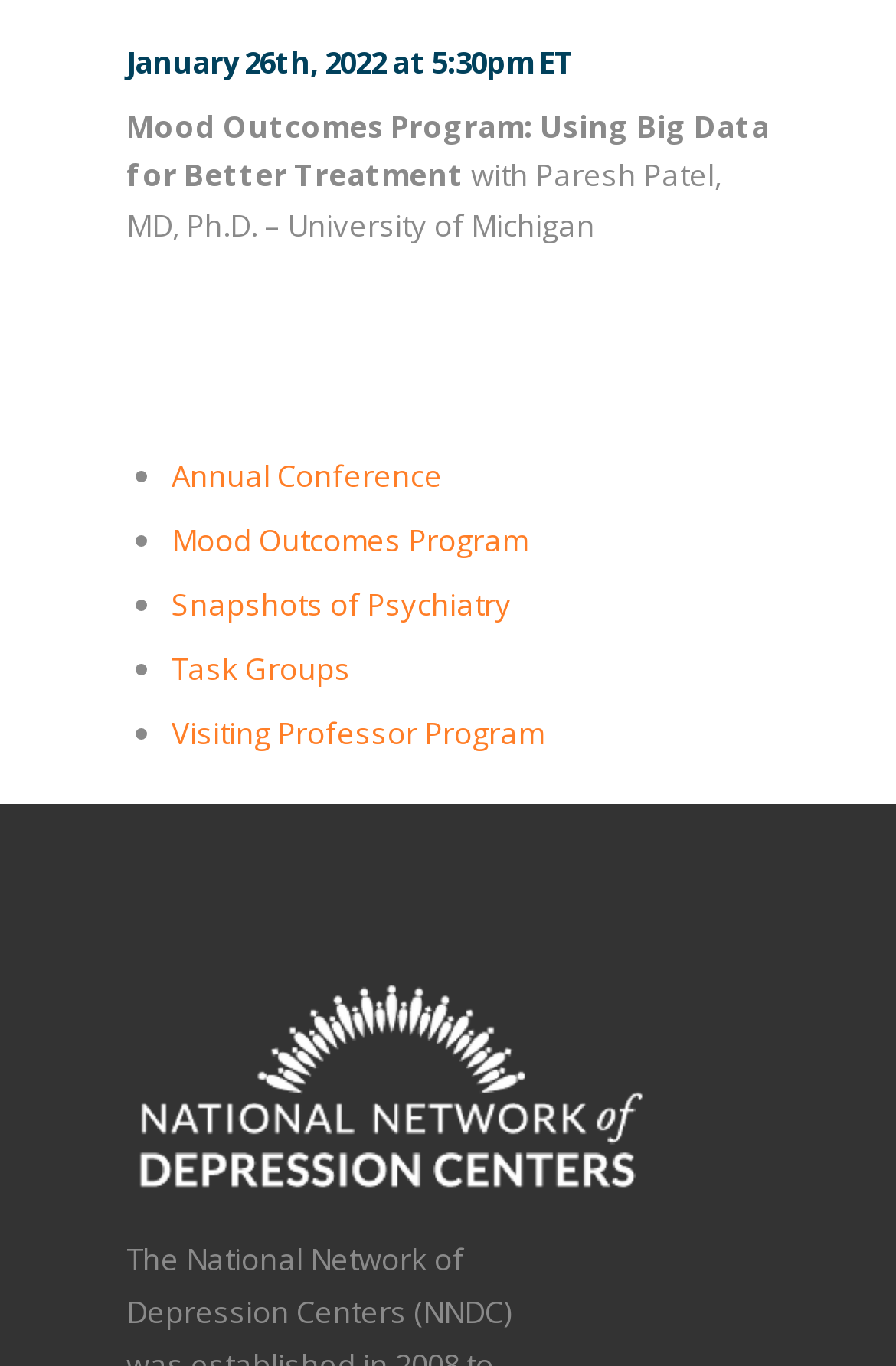Extract the bounding box for the UI element that matches this description: "Youtube".

None